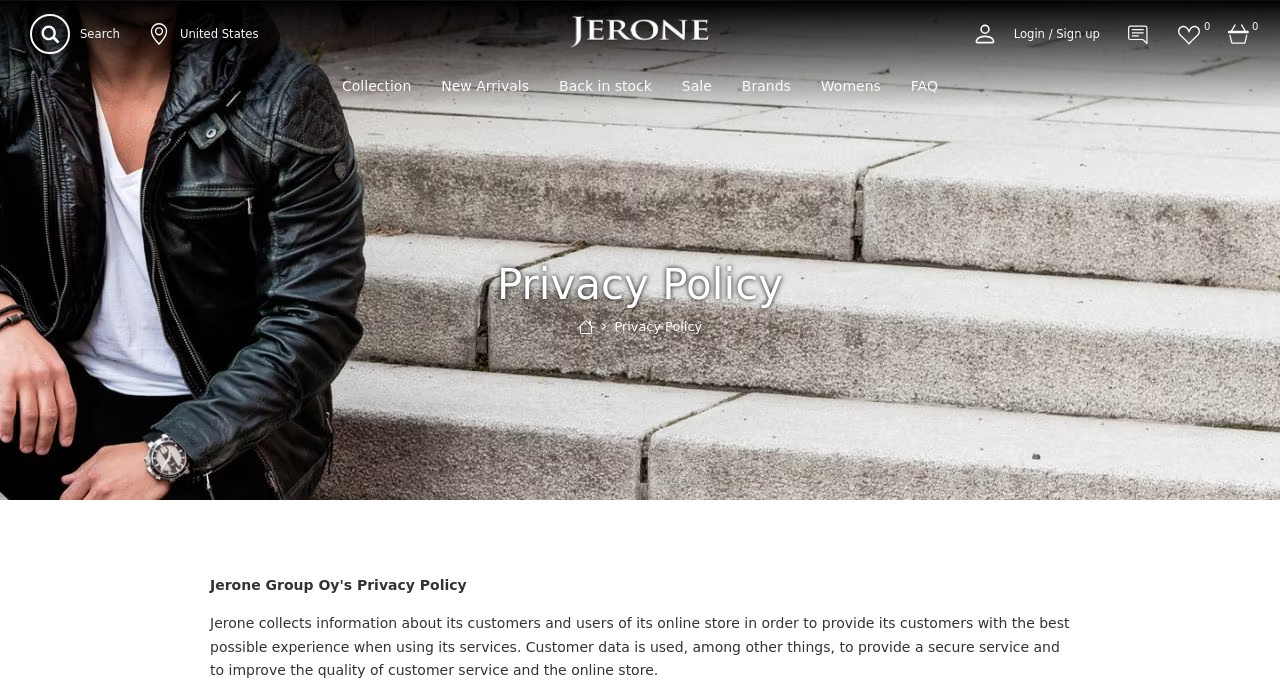Locate the UI element described by aria-label="Logo" and provide its bounding box coordinates. Use the format (top-left x, top-left y, bottom-right x, bottom-right y) with all values as floating point numbers between 0 and 1.

[0.445, 0.023, 0.555, 0.069]